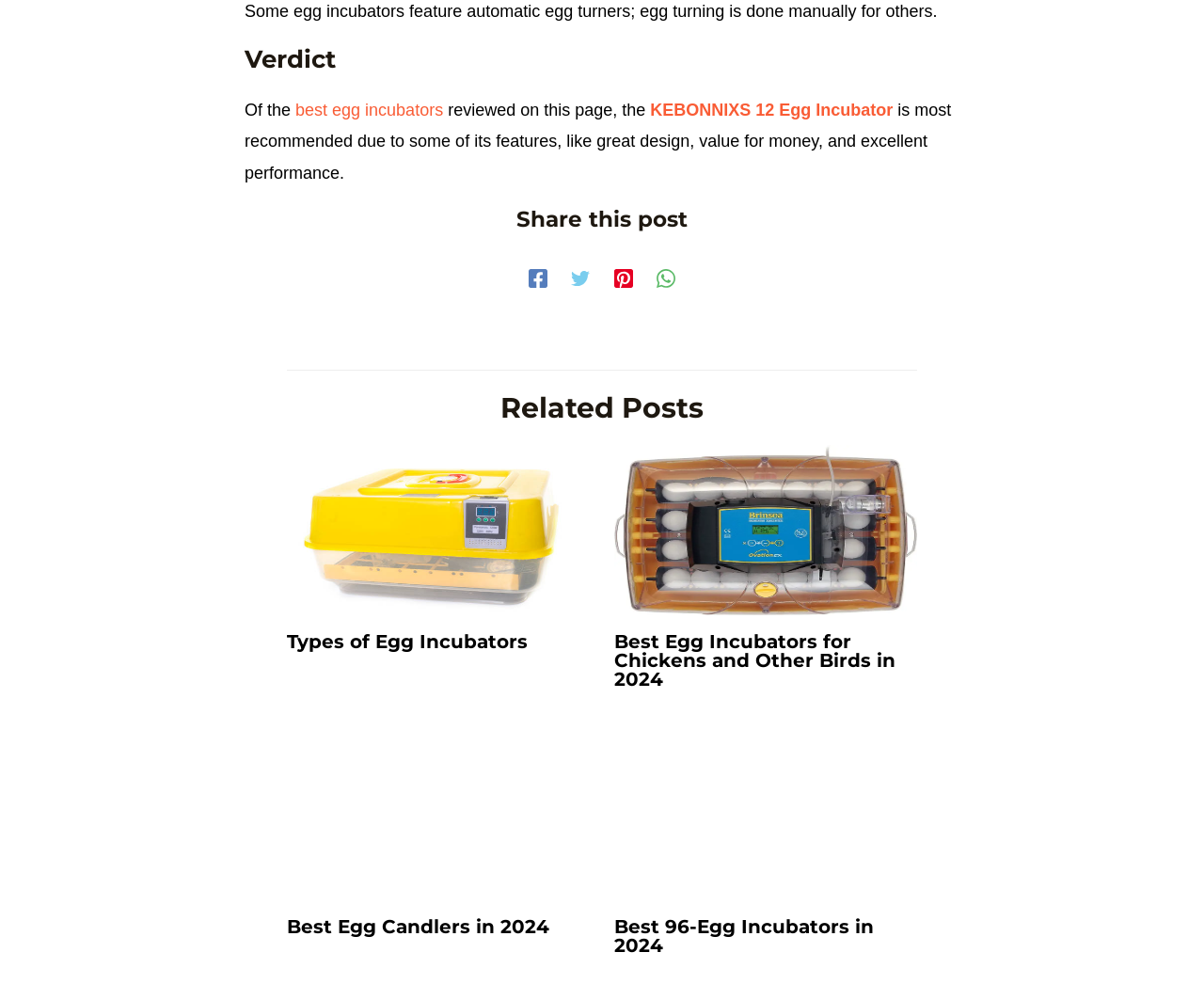Using the given element description, provide the bounding box coordinates (top-left x, top-left y, bottom-right x, bottom-right y) for the corresponding UI element in the screenshot: aria-label="Twitter"

[0.475, 0.272, 0.49, 0.292]